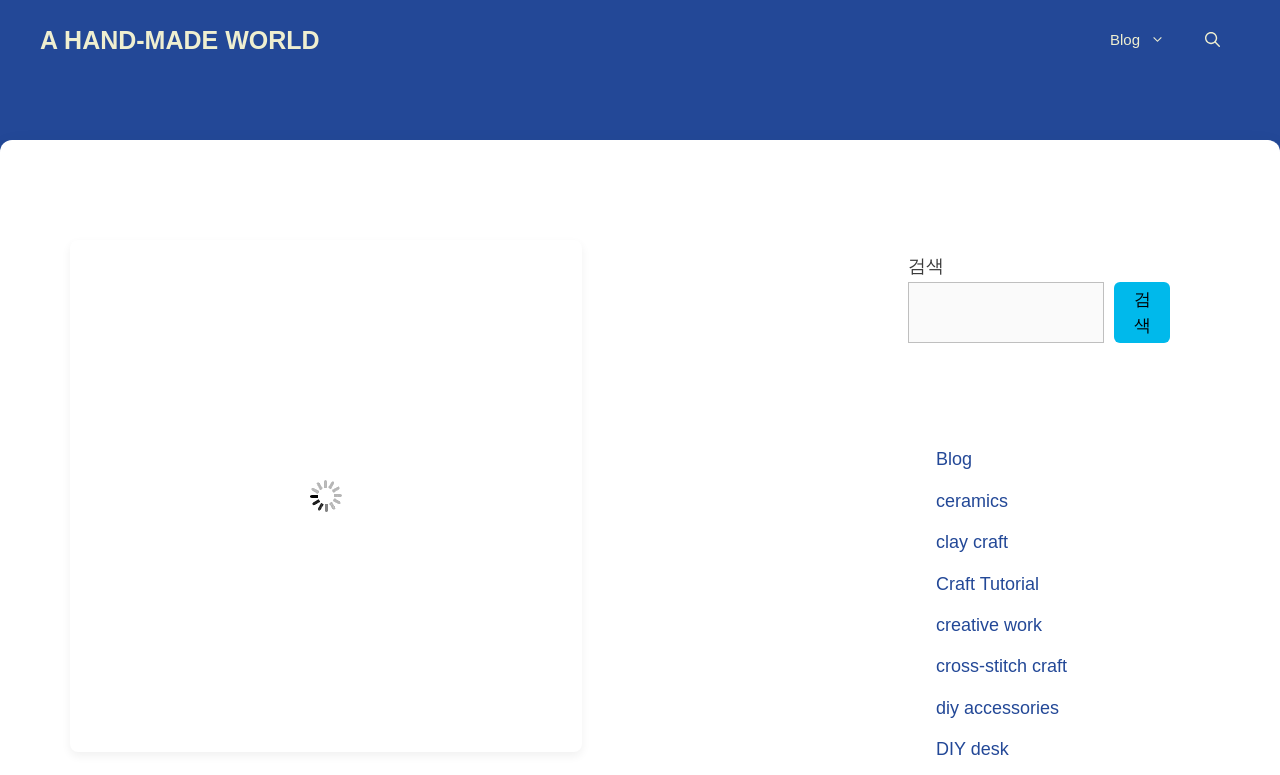Respond with a single word or phrase for the following question: 
What type of content is linked on the webpage?

Craft tutorials and DIY projects